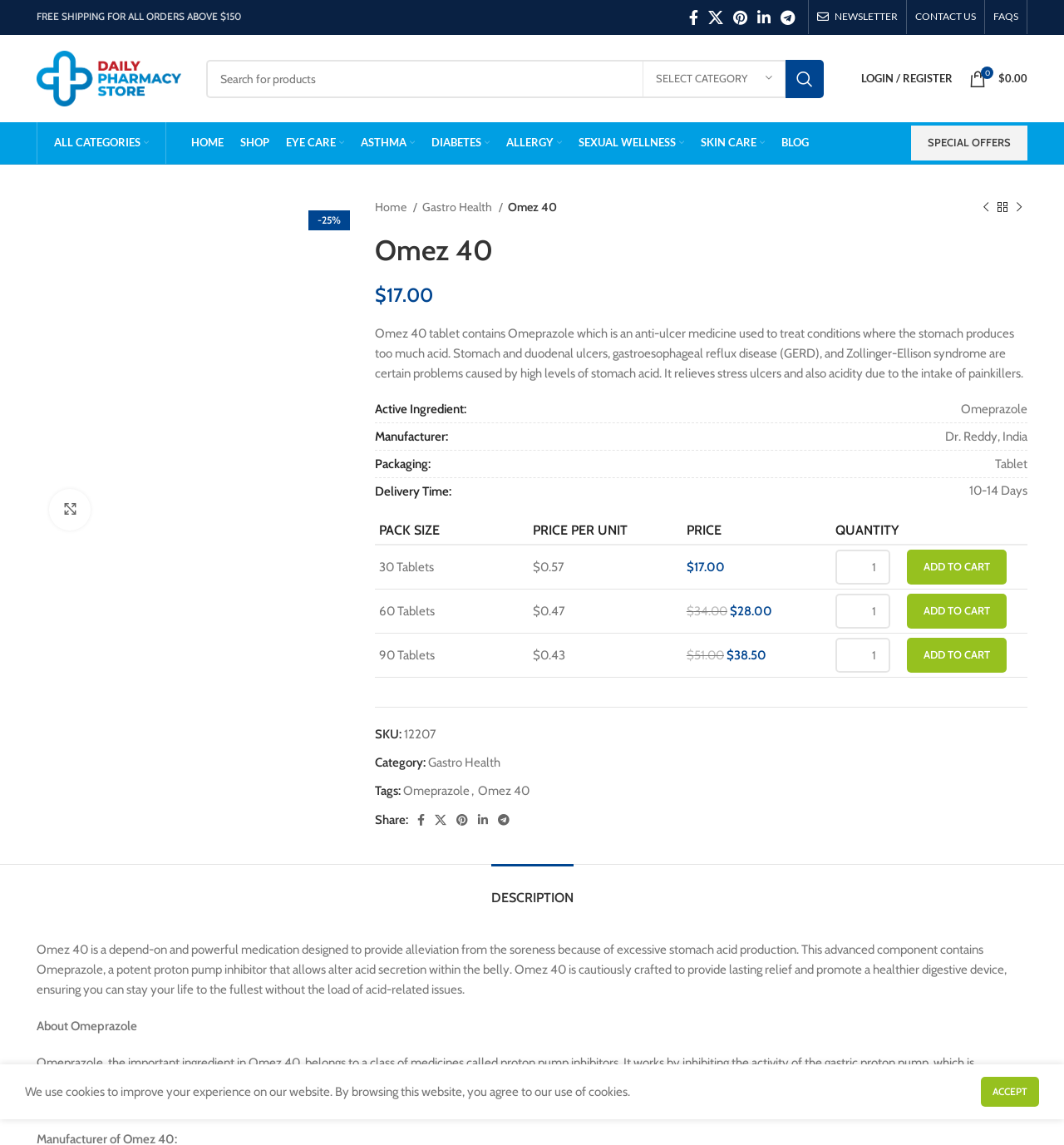Please find and report the bounding box coordinates of the element to click in order to perform the following action: "View special offers". The coordinates should be expressed as four float numbers between 0 and 1, in the format [left, top, right, bottom].

[0.856, 0.11, 0.966, 0.14]